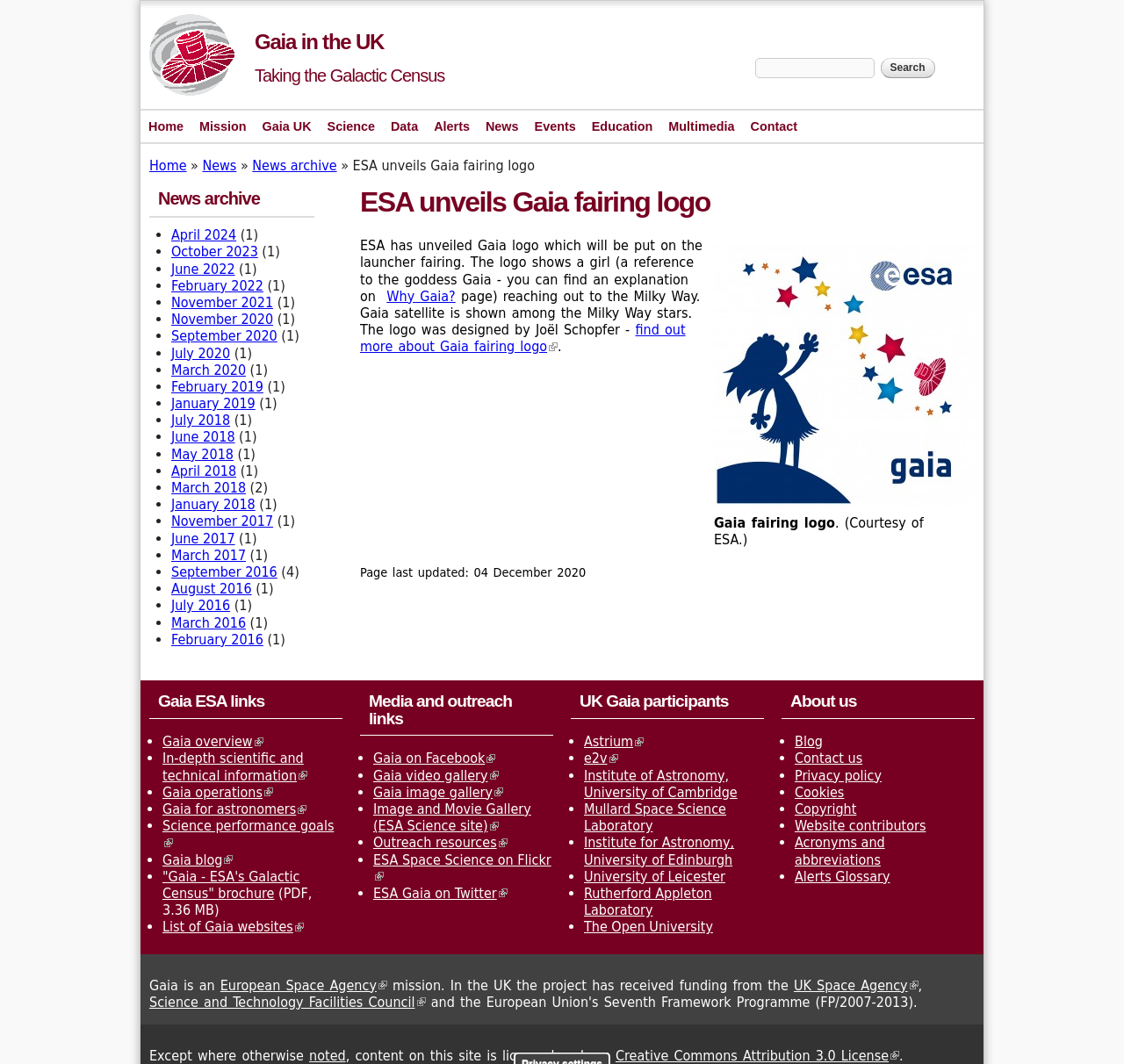What is the title of the current news page?
Please provide a comprehensive answer based on the information in the image.

The title of the current news page is 'ESA unveils Gaia fairing logo', which is located in the breadcrumb navigation above the news content.